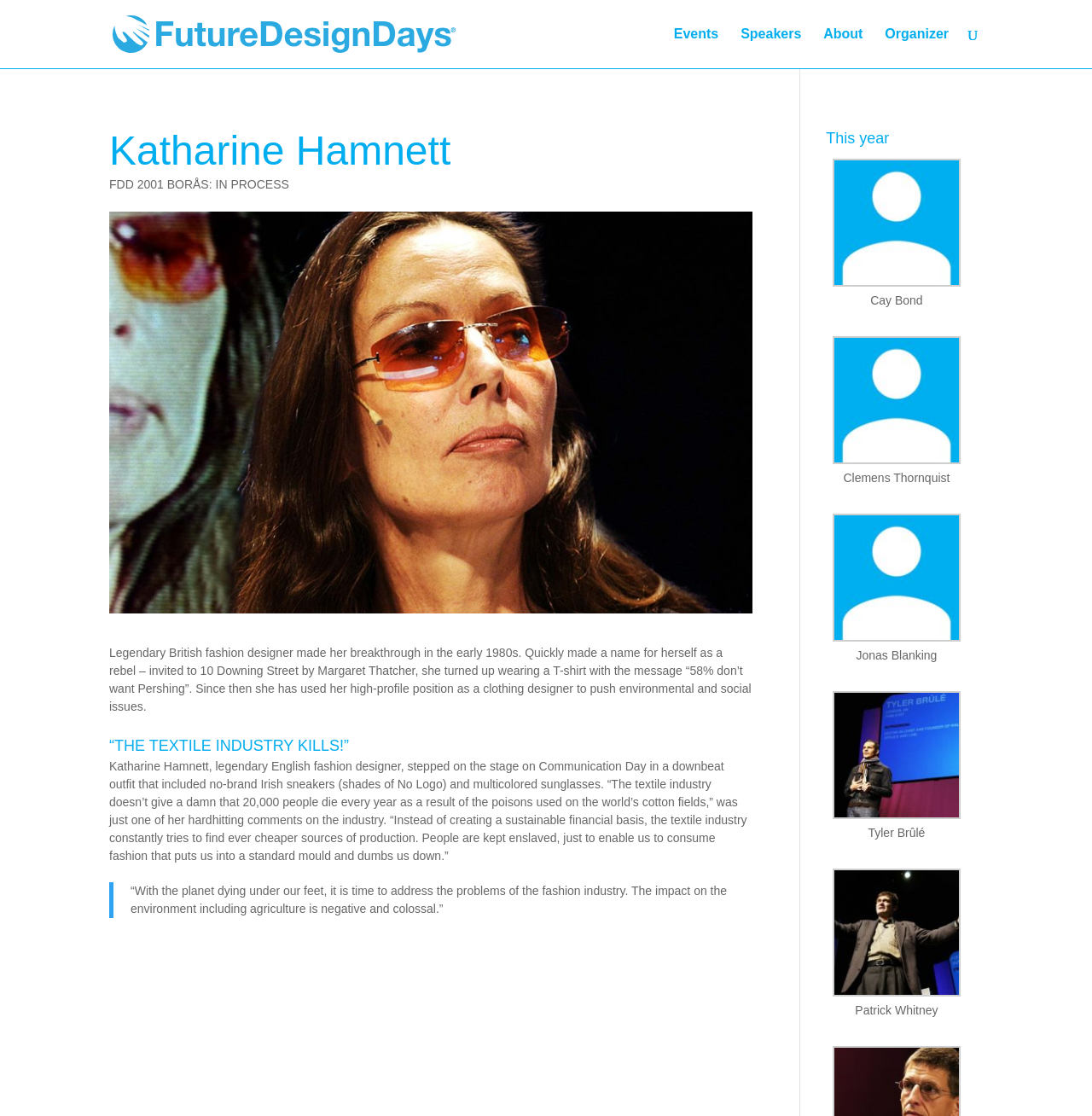Can you find the bounding box coordinates for the element that needs to be clicked to execute this instruction: "Click on the 'Speakers' link"? The coordinates should be given as four float numbers between 0 and 1, i.e., [left, top, right, bottom].

[0.678, 0.025, 0.734, 0.061]